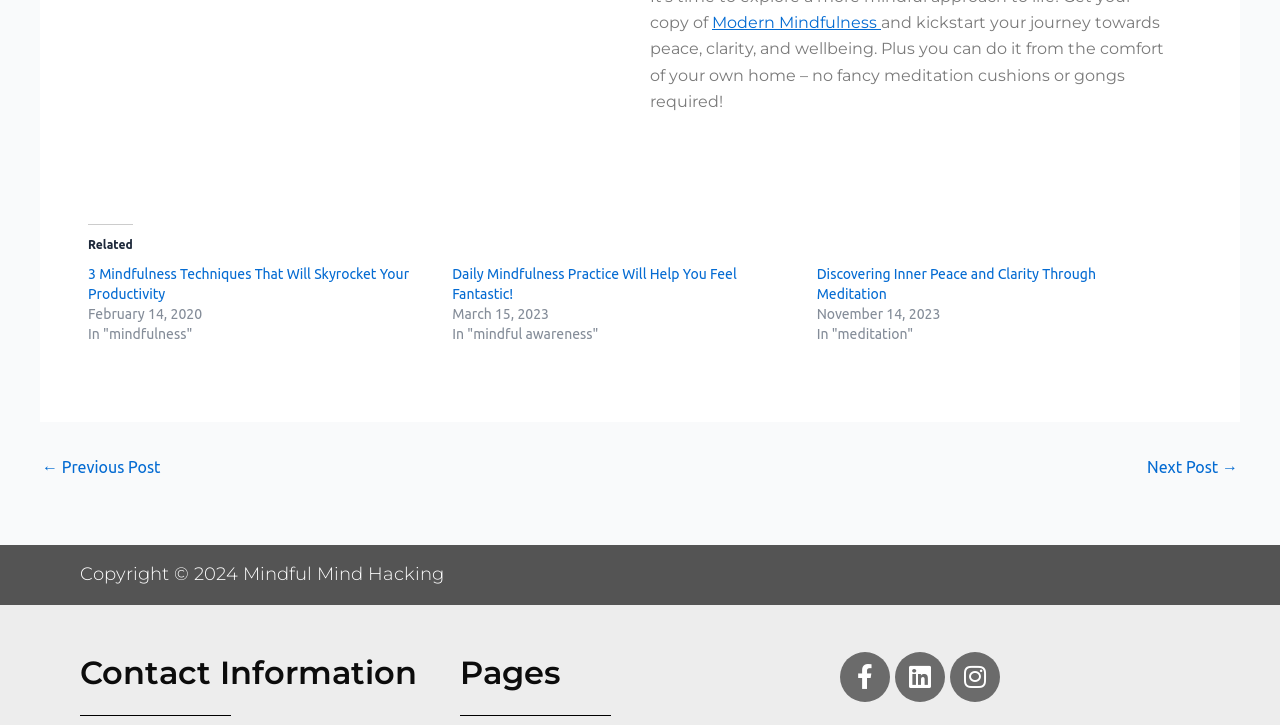What is the copyright year of the website?
Please provide a single word or phrase based on the screenshot.

2024